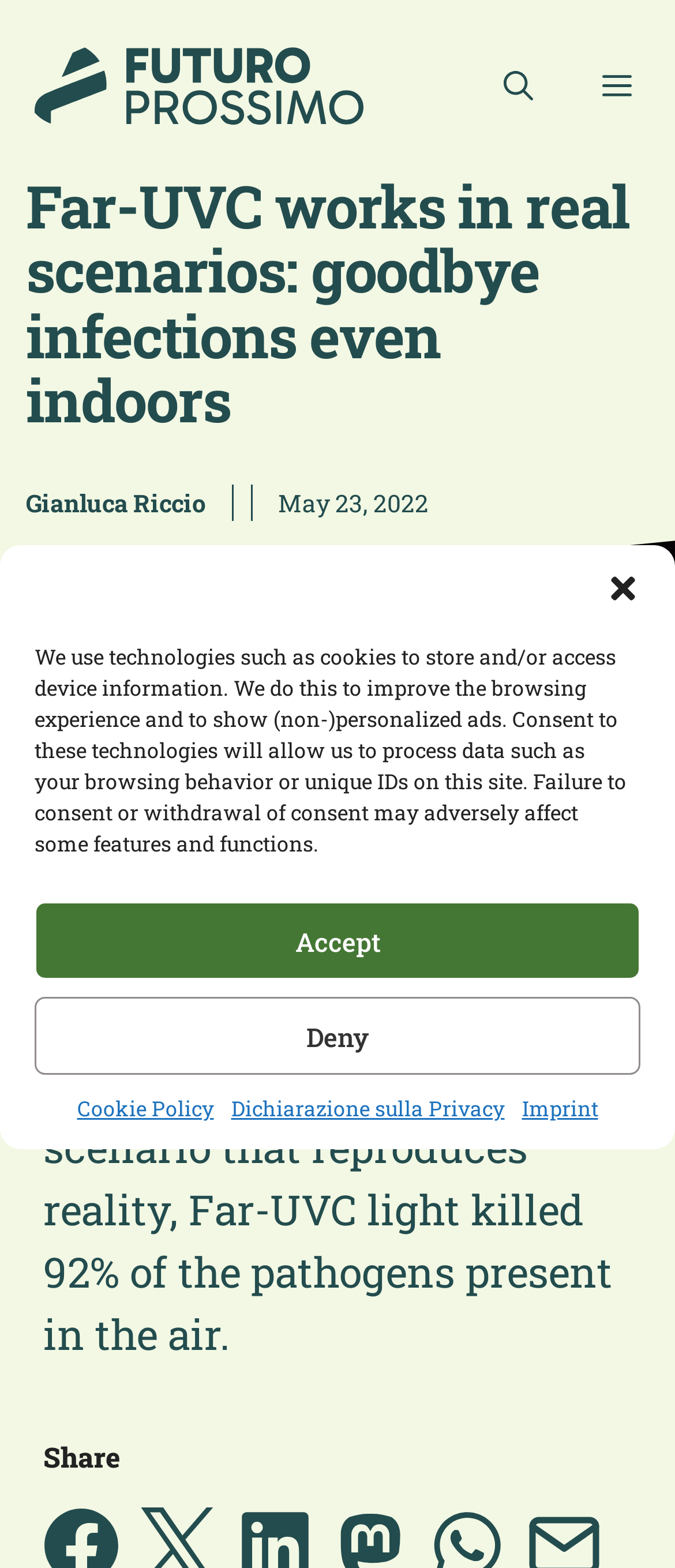What is the purpose of the button 'Apri ricerca'? Refer to the image and provide a one-word or short phrase answer.

Open search